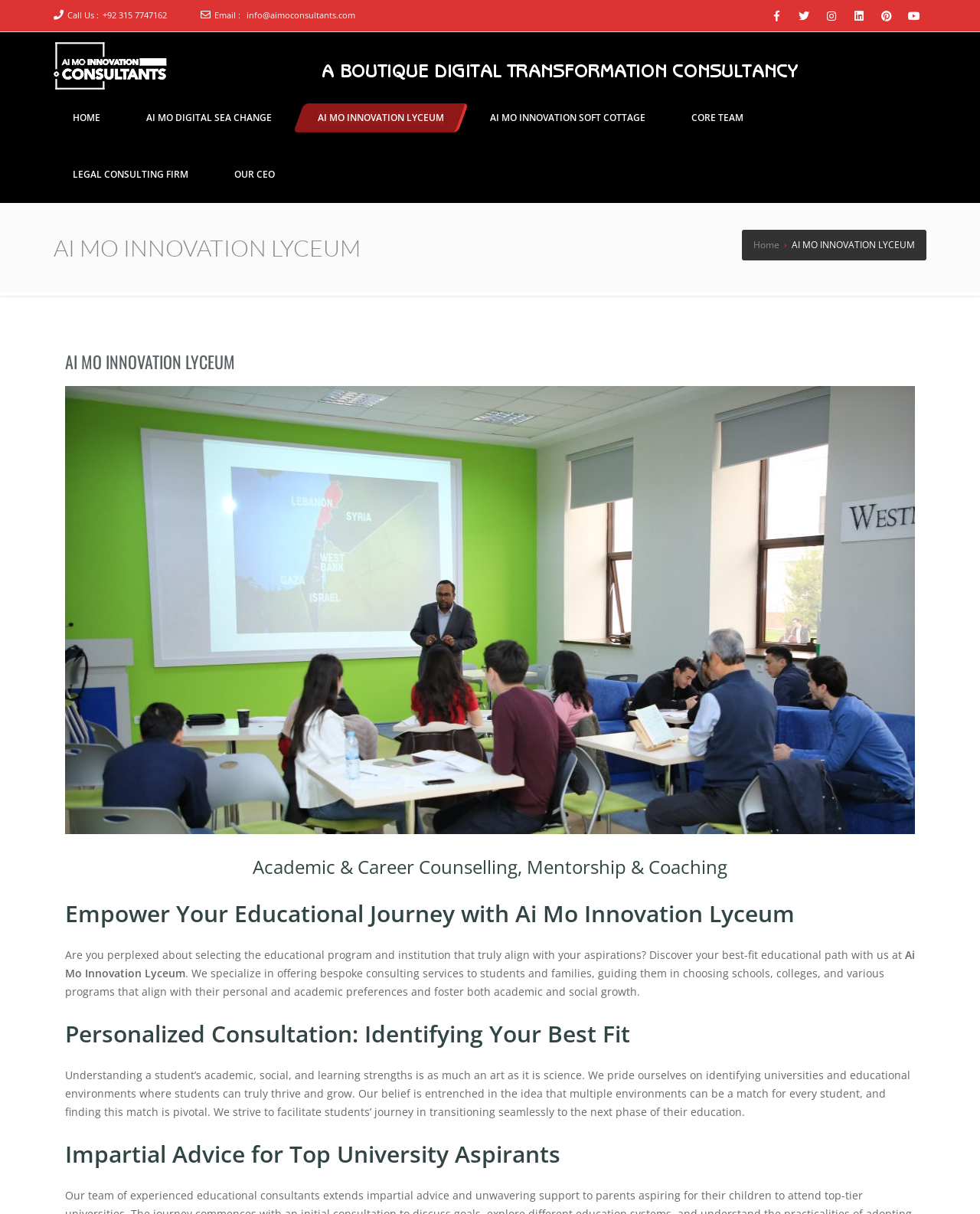What is the phone number to call?
Answer with a single word or short phrase according to what you see in the image.

+92 315 7747162